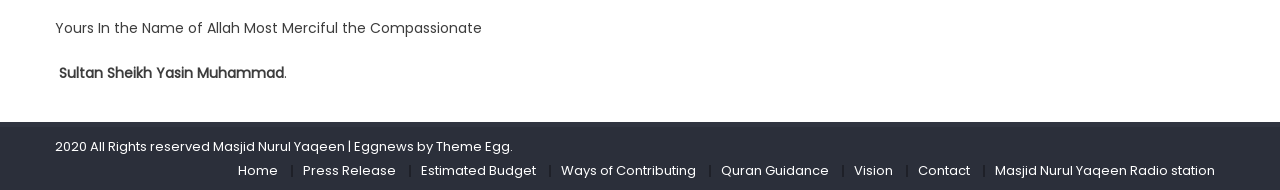Can you provide the bounding box coordinates for the element that should be clicked to implement the instruction: "listen to Masjid Nurul Yaqeen Radio station"?

[0.777, 0.845, 0.949, 0.945]